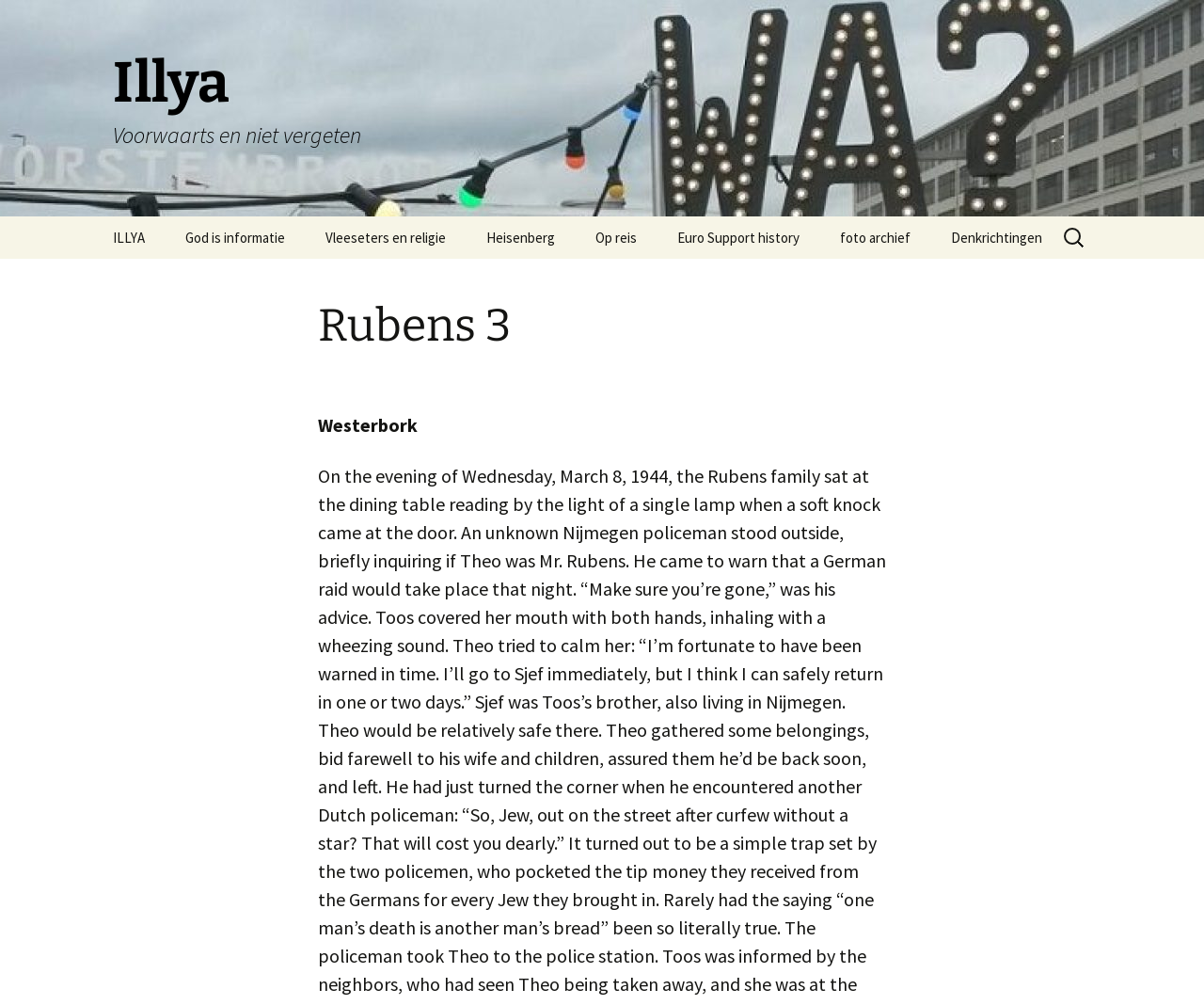Identify the bounding box coordinates of the area that should be clicked in order to complete the given instruction: "Search for something". The bounding box coordinates should be four float numbers between 0 and 1, i.e., [left, top, right, bottom].

[0.88, 0.216, 0.906, 0.257]